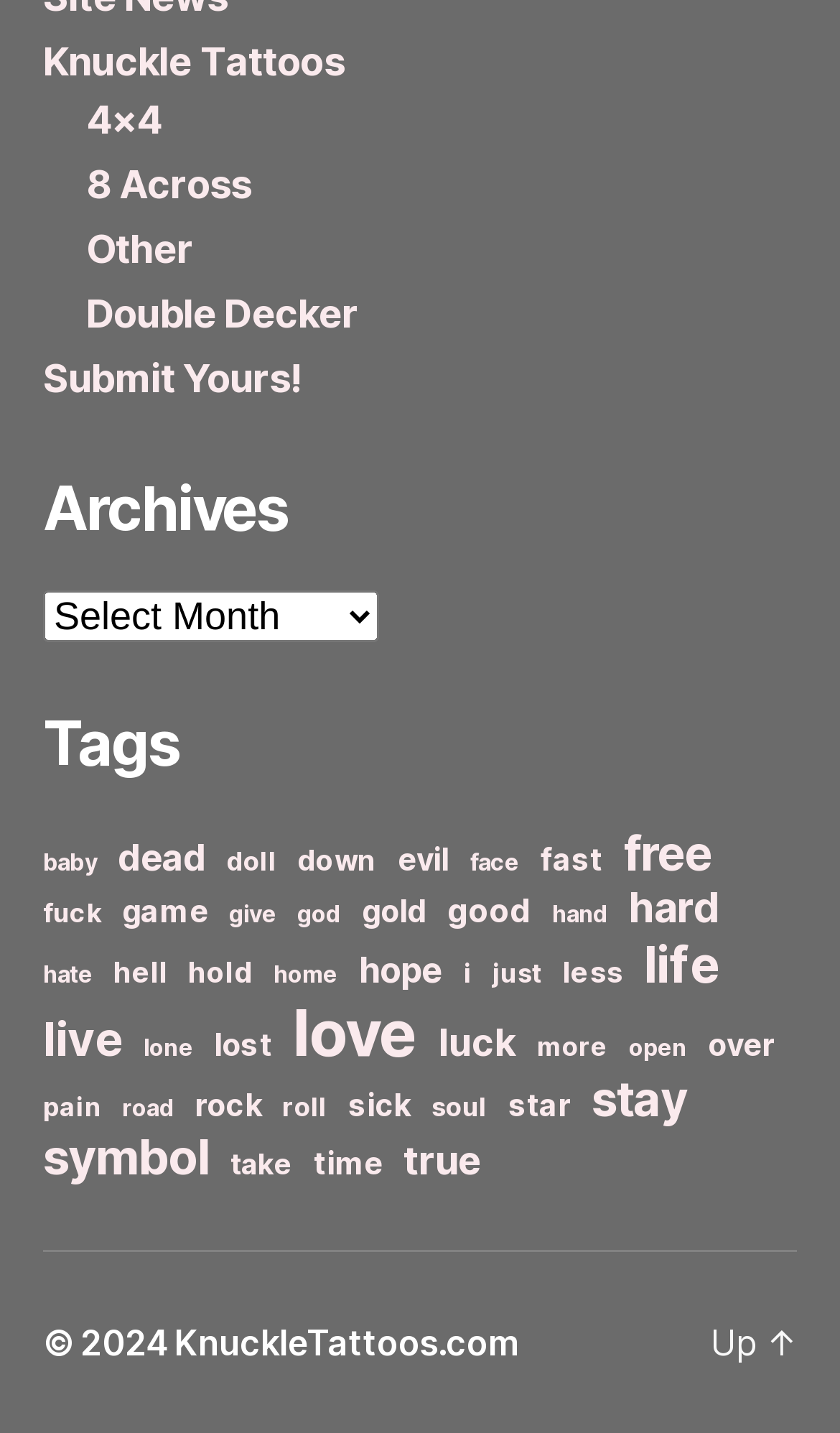Show the bounding box coordinates for the element that needs to be clicked to execute the following instruction: "Submit your tattoo design". Provide the coordinates in the form of four float numbers between 0 and 1, i.e., [left, top, right, bottom].

[0.051, 0.248, 0.36, 0.28]